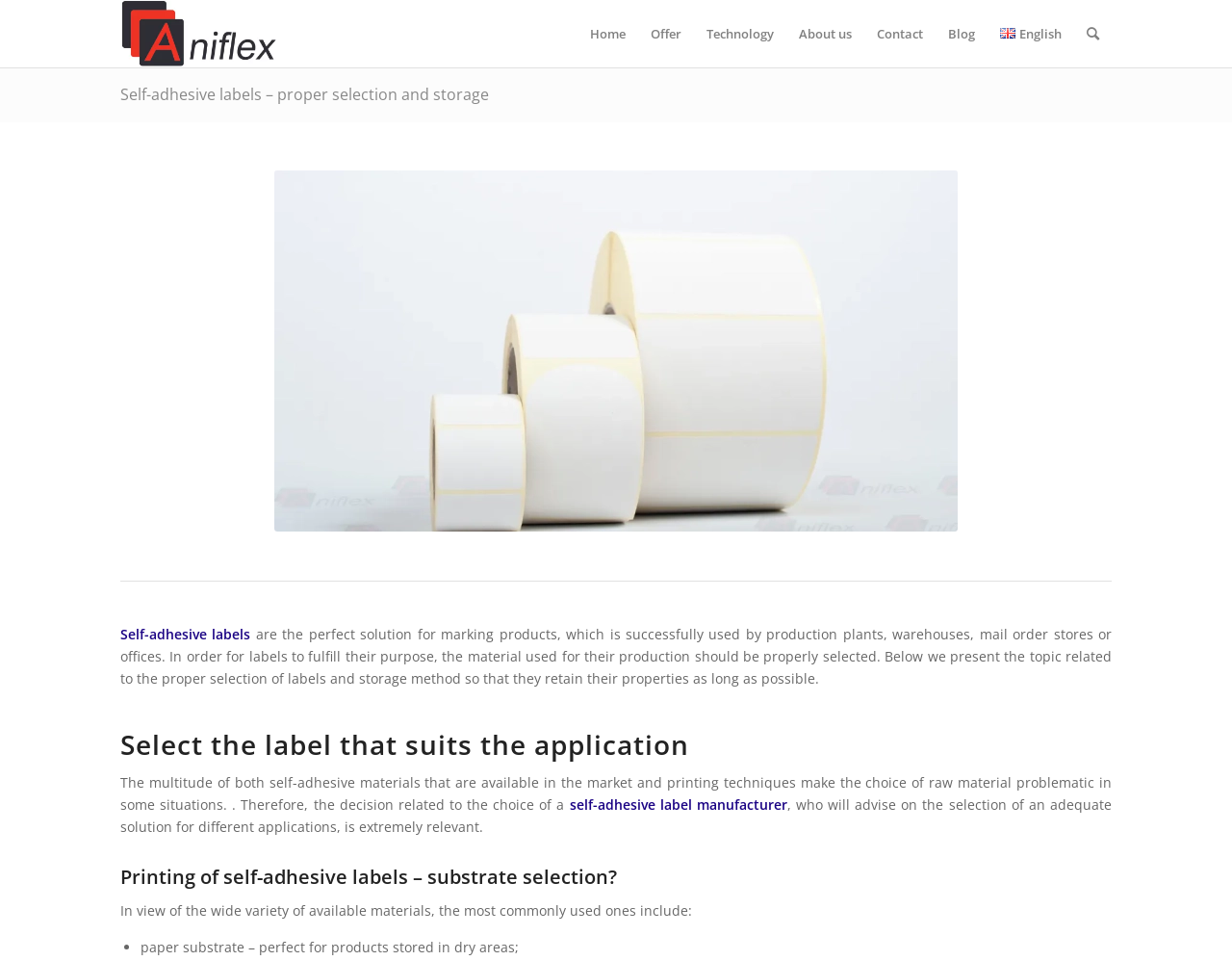Identify the coordinates of the bounding box for the element that must be clicked to accomplish the instruction: "search for something".

[0.872, 0.0, 0.902, 0.07]